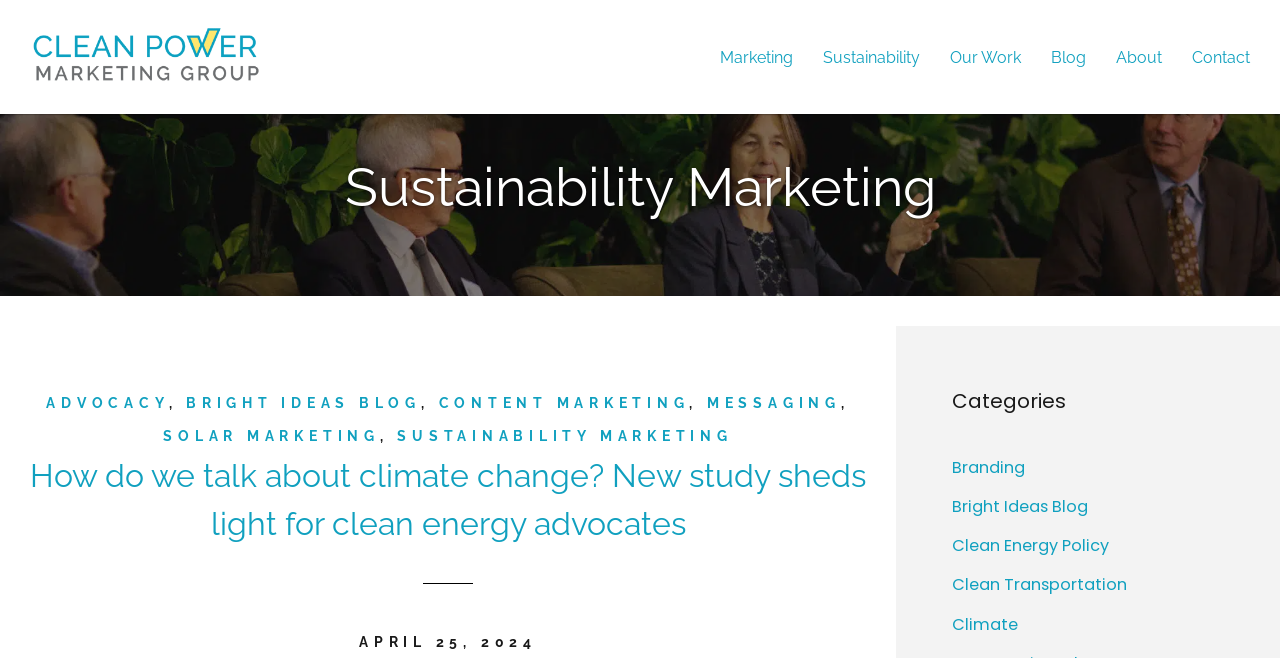What is the name of the marketing group?
Using the information from the image, answer the question thoroughly.

The name of the marketing group can be found in the top-left corner of the webpage, where it says 'Clean Power Marketing Group' in a heading element.